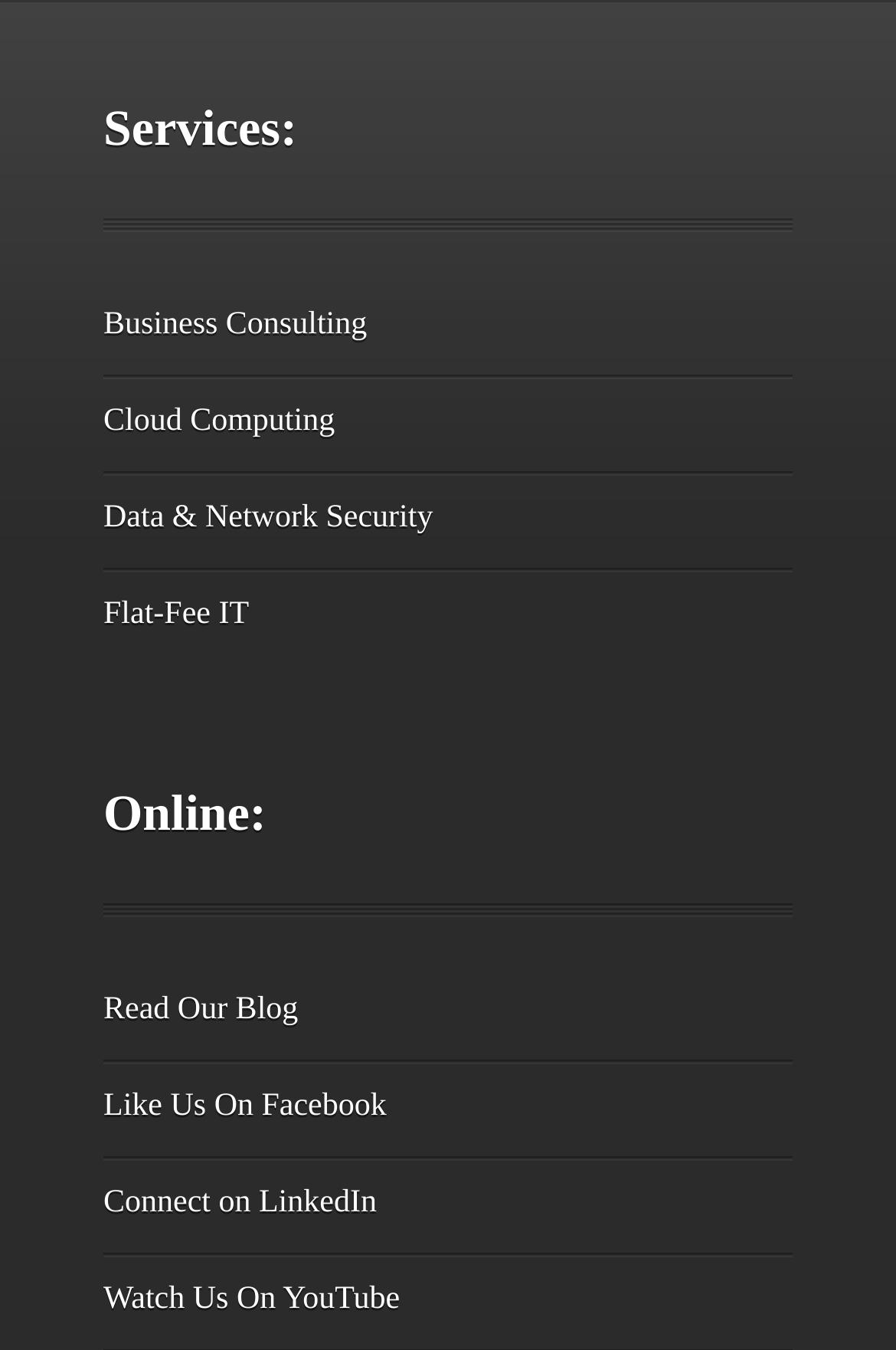Carefully examine the image and provide an in-depth answer to the question: What type of content can I find on their YouTube channel?

The link to 'Watch Us On YouTube' suggests that the company has a YouTube channel where they post videos related to their services or company updates.